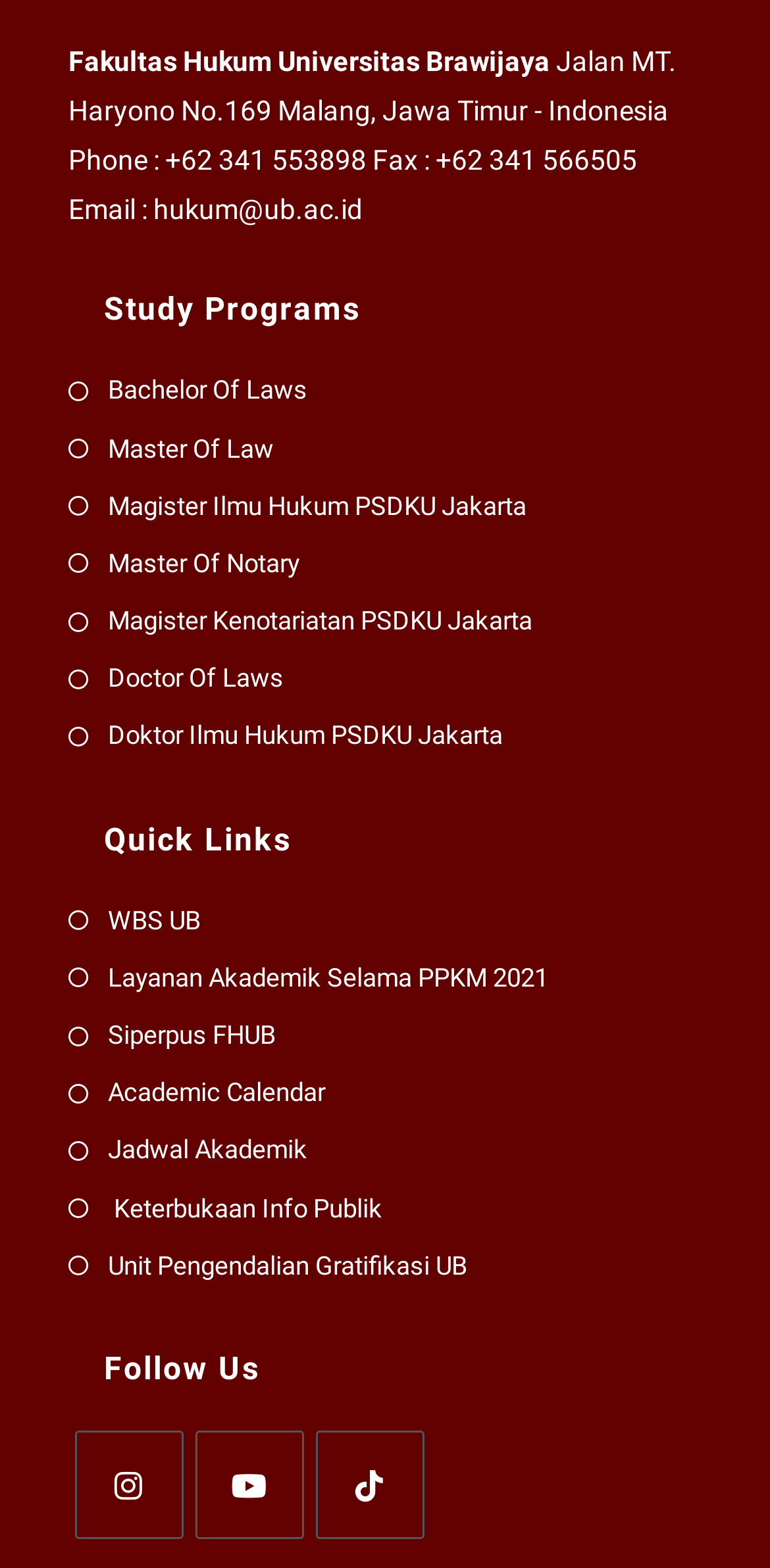Please specify the bounding box coordinates for the clickable region that will help you carry out the instruction: "Follow on Instagram".

[0.096, 0.912, 0.237, 0.981]